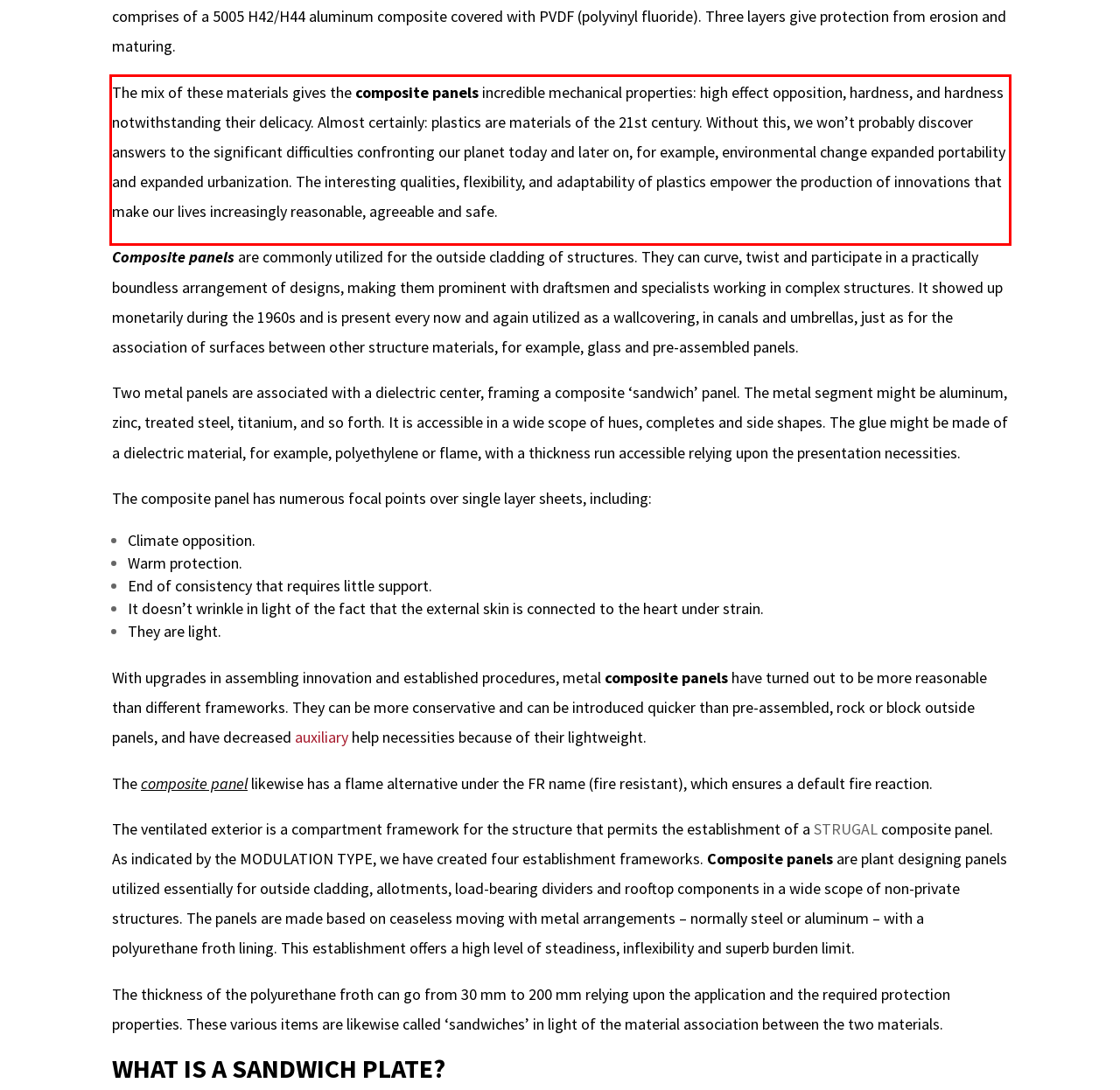Please perform OCR on the text within the red rectangle in the webpage screenshot and return the text content.

The mix of these materials gives the composite panels incredible mechanical properties: high effect opposition, hardness, and hardness notwithstanding their delicacy. Almost certainly: plastics are materials of the 21st century. Without this, we won’t probably discover answers to the significant difficulties confronting our planet today and later on, for example, environmental change expanded portability and expanded urbanization. The interesting qualities, flexibility, and adaptability of plastics empower the production of innovations that make our lives increasingly reasonable, agreeable and safe.